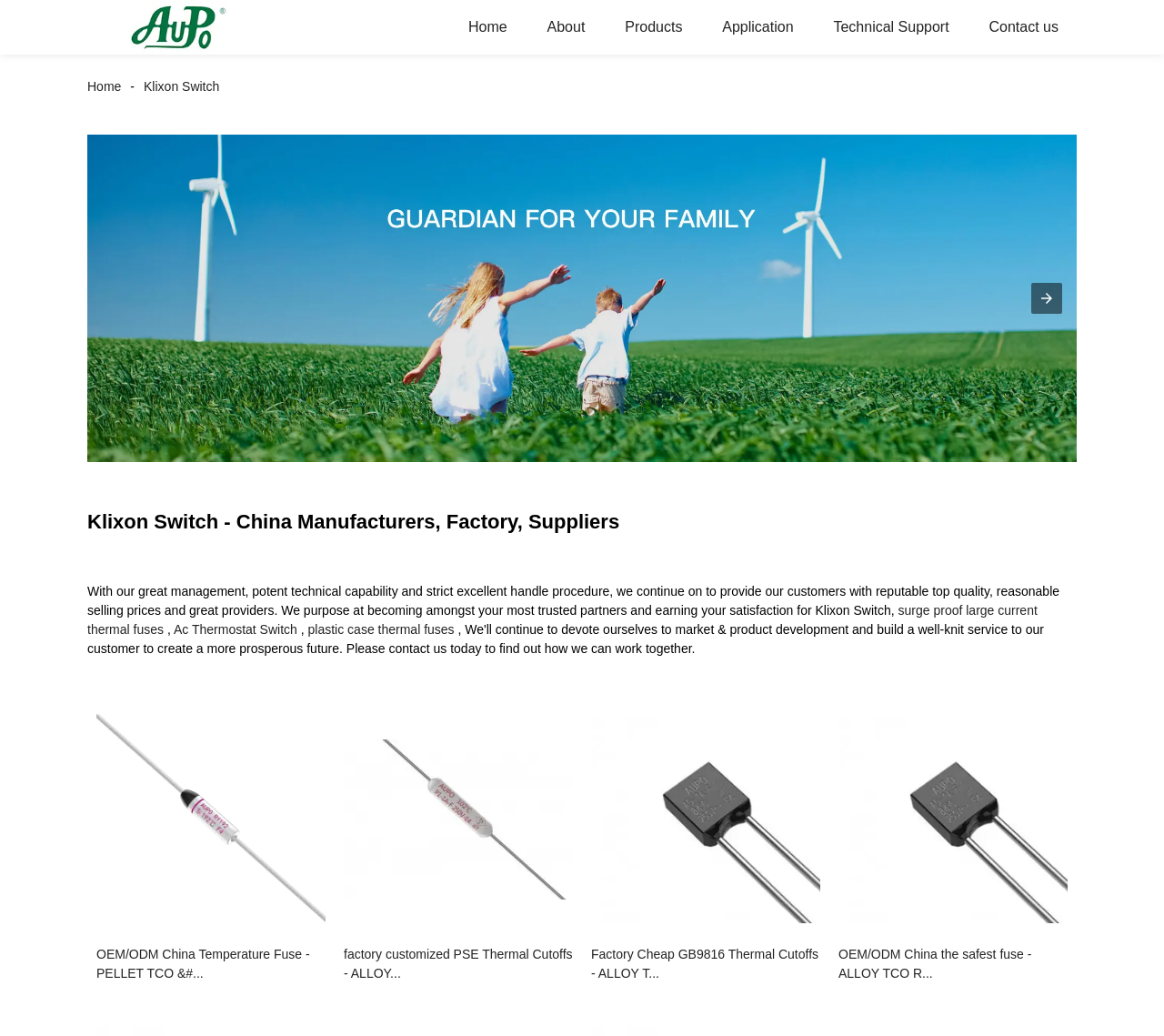Specify the bounding box coordinates of the area to click in order to execute this command: 'Click the 'Next item in carousel' button'. The coordinates should consist of four float numbers ranging from 0 to 1, and should be formatted as [left, top, right, bottom].

[0.886, 0.273, 0.912, 0.303]